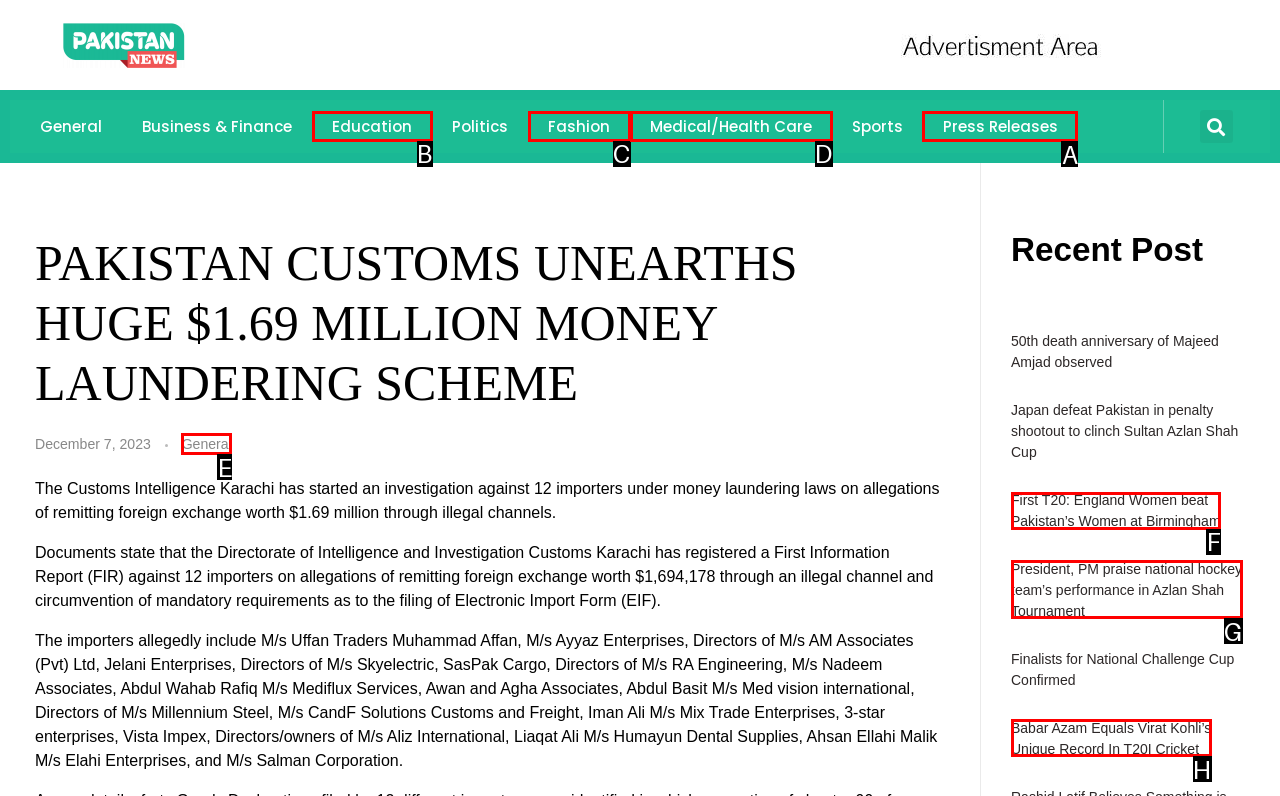Given the task: Click on the 'Press Releases' link, indicate which boxed UI element should be clicked. Provide your answer using the letter associated with the correct choice.

A